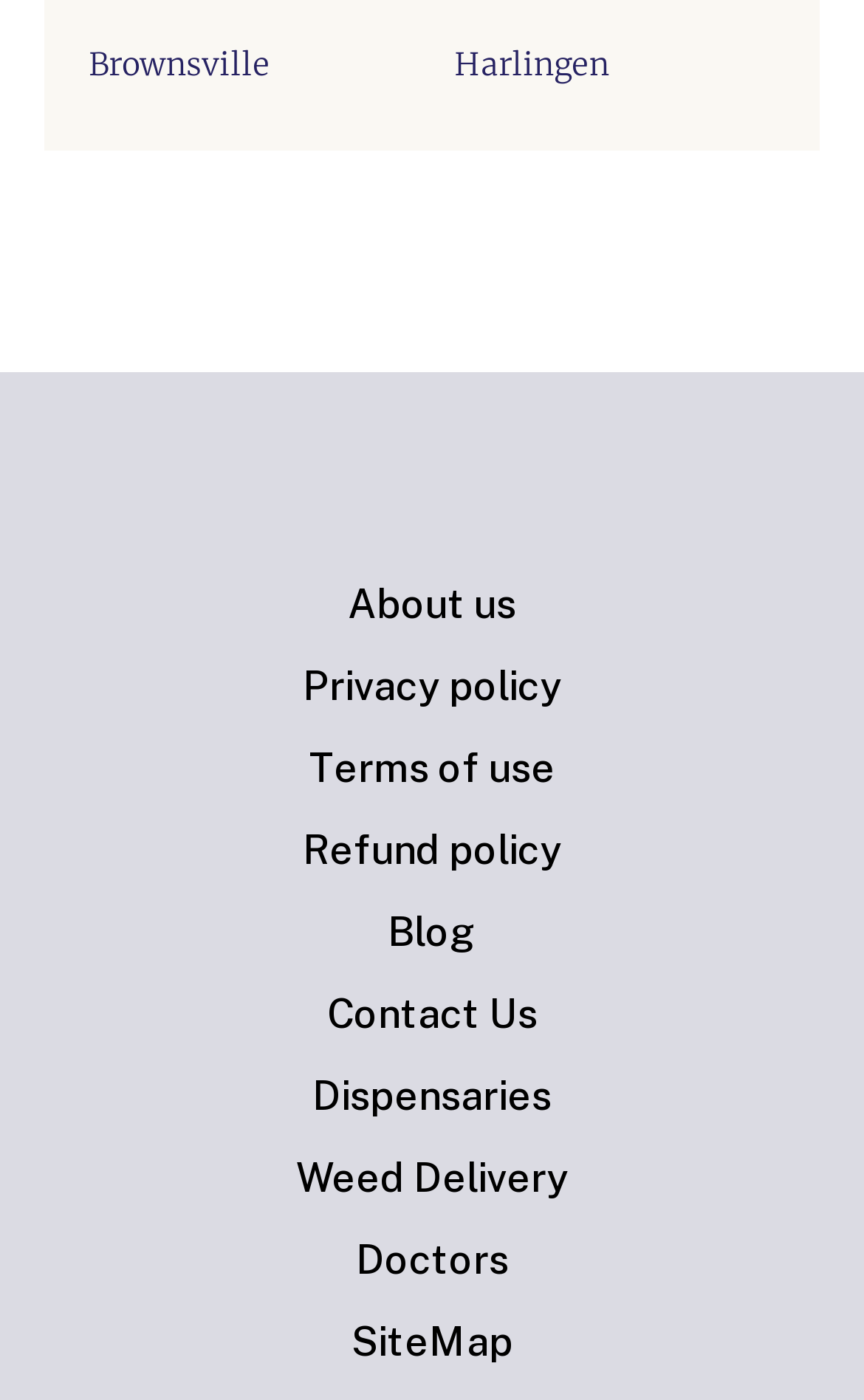Using the information in the image, give a detailed answer to the following question: What is the last link in the menu?

By analyzing the menu section, I can see a list of links. The last link in the list is 'SiteMap', which is located at the bottom of the menu.